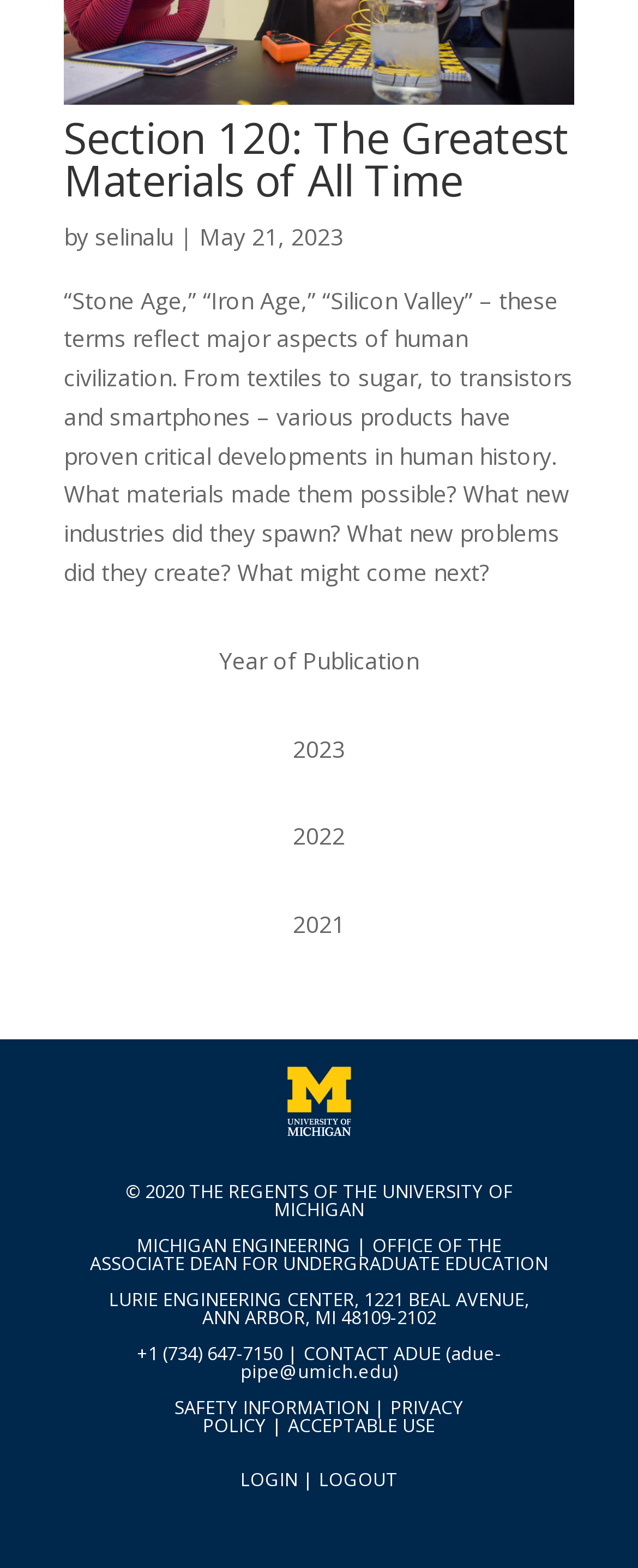Using the information in the image, could you please answer the following question in detail:
What is the contact email of the Office of the Associate Dean for Undergraduate Education?

The contact email of the Office of the Associate Dean for Undergraduate Education can be found in the link element with the text 'adue-pipe@umich.edu', which is located at the bottom of the webpage, below the address and phone number of the Lurie Engineering Center.